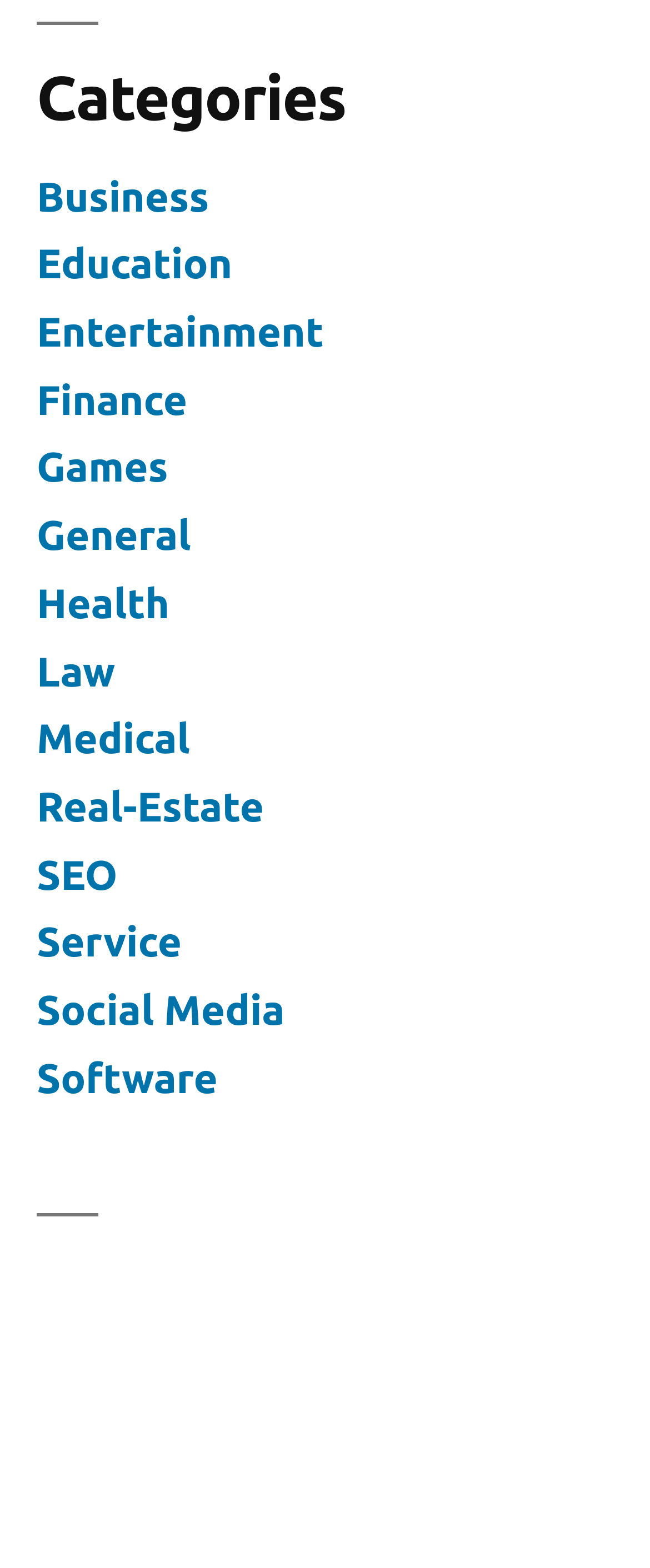Determine the bounding box coordinates of the section I need to click to execute the following instruction: "Visit Lonely Hunter". Provide the coordinates as four float numbers between 0 and 1, i.e., [left, top, right, bottom].

[0.056, 0.898, 0.323, 0.917]